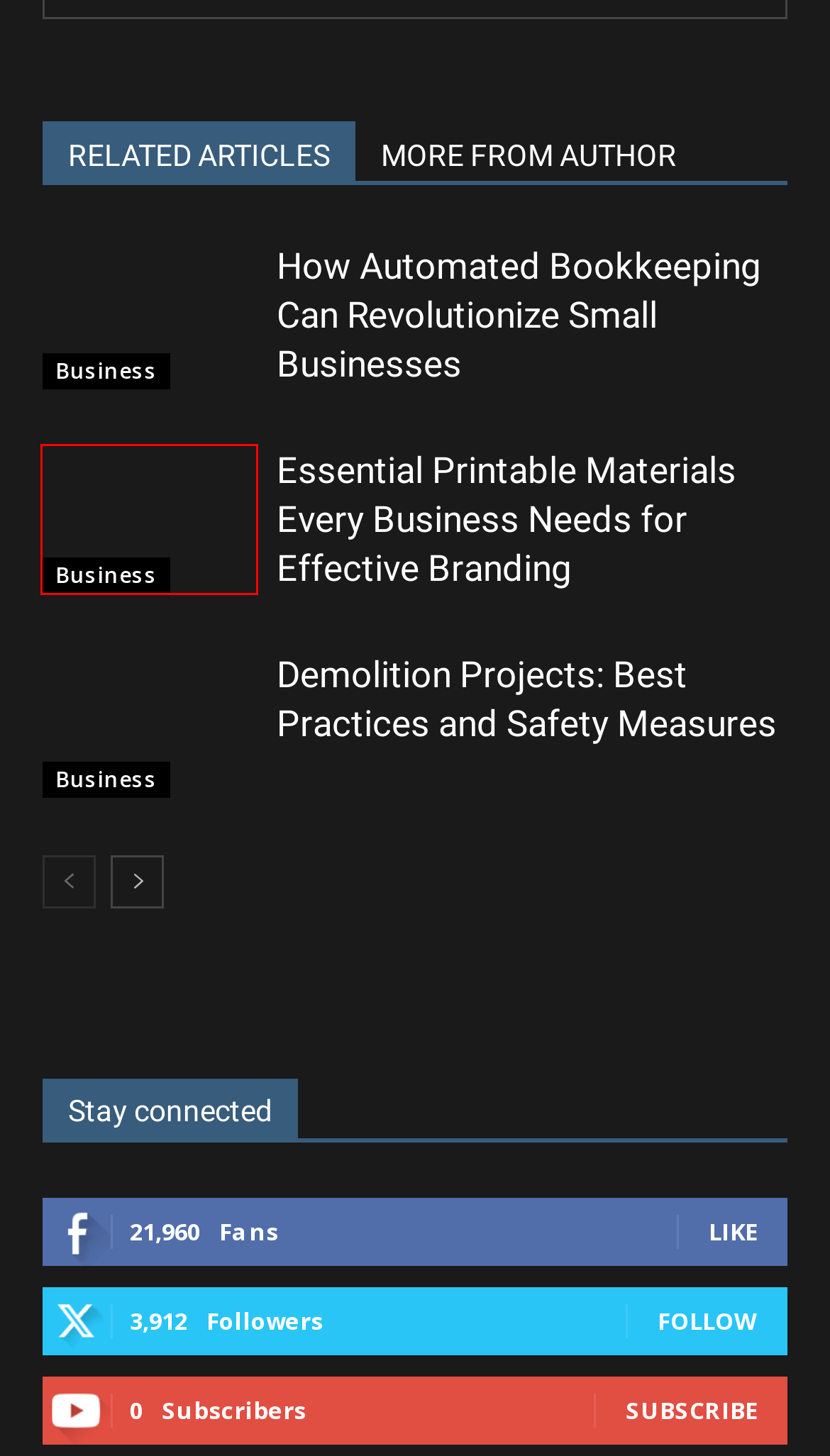You are given a screenshot of a webpage with a red rectangle bounding box. Choose the best webpage description that matches the new webpage after clicking the element in the bounding box. Here are the candidates:
A. Abdul Waheed, Author at Digestley
B. Materials Every Business Needs for Effective Branding
C. Privacy Policy - Digestley
D. Automated Bookkeeping Can Revolutionize Small Businesses
E. How To Have An Eco-Friendly Spa Day - digestley - Digestley
F. Fashion Archives - Digestley
G. Demolition Projects: Best Practices and Safety Measures
H. Building Team Spirit with Escape Room Challenges

B